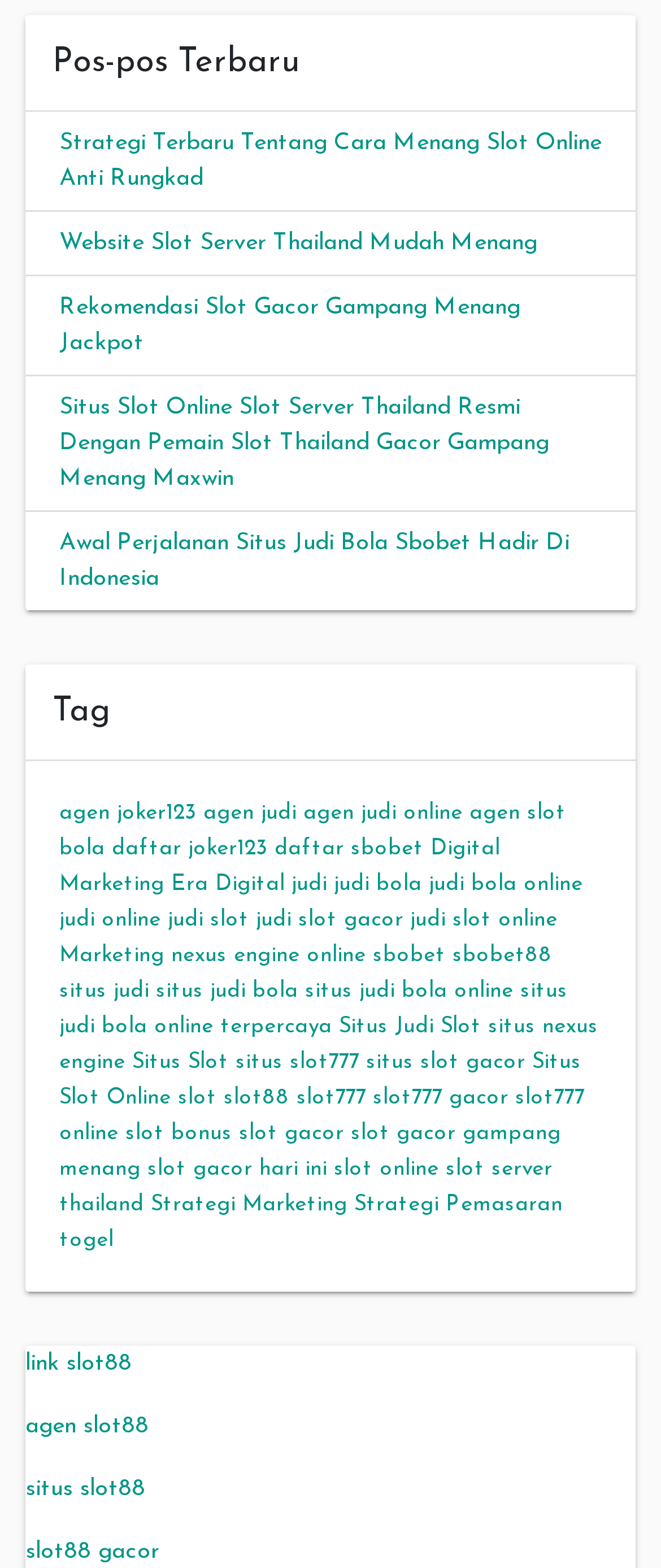Given the description "situs slot88", determine the bounding box of the corresponding UI element.

[0.038, 0.941, 0.221, 0.958]